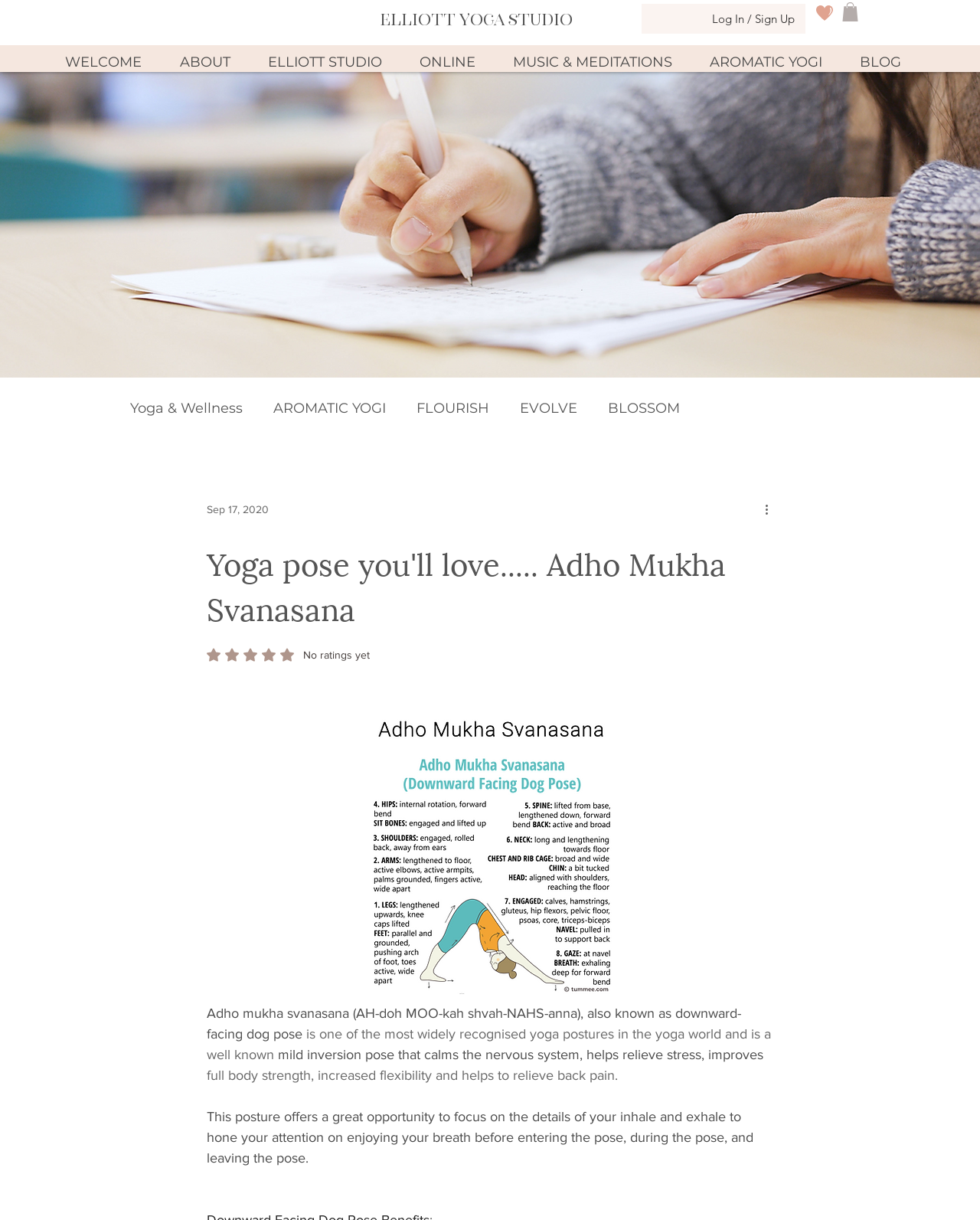Summarize the webpage with a detailed and informative caption.

The webpage is about yoga, specifically focusing on the Adho Mukha Svanasana pose, also known as downward-facing dog pose. At the top of the page, there is a heading that reads "Elliott Yoga studio" with a link to the studio's page. Next to it, there is a button to log in or sign up. On the right side of the top section, there is a link to a wish list with an accompanying image, followed by another button with an image.

Below the top section, there is a navigation menu with links to different sections of the website, including "WELCOME", "ABOUT", "ELLIOTT STUDIO", "ONLINE", "MUSIC & MEDITATIONS", "AROMATIC YOGI", and "BLOG". The "BLOG" section has a sub-menu with links to various blog posts, including "Yoga & Wellness", "AROMATIC YOGI", "FLOURISH", "EVOLVE", "BLOSSOM", "BEGINNERS BLISS", and "HAPPY CHAKRAS".

On the left side of the page, there is a heading that reads "Yoga pose you'll love..... Adho Mukha Svanasana". Below it, there is a button with a rating of 0 out of 5 stars, indicating that there are no ratings yet. Next to the button, there is a paragraph of text that describes the Adho Mukha Svanasana pose, stating that it is a well-known mild inversion pose that calms the nervous system, relieves stress, improves full body strength, increases flexibility, and helps to relieve back pain. The text also explains the benefits of focusing on breathing while performing the pose.

There are several images on the page, including one for the wish list and another for a button with no description. There are also several buttons with no descriptions, including one with a pressed state.